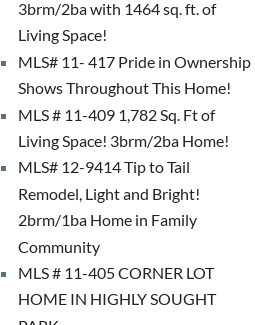Give a concise answer of one word or phrase to the question: 
What is the price of the 2-bedroom home?

Attractively priced